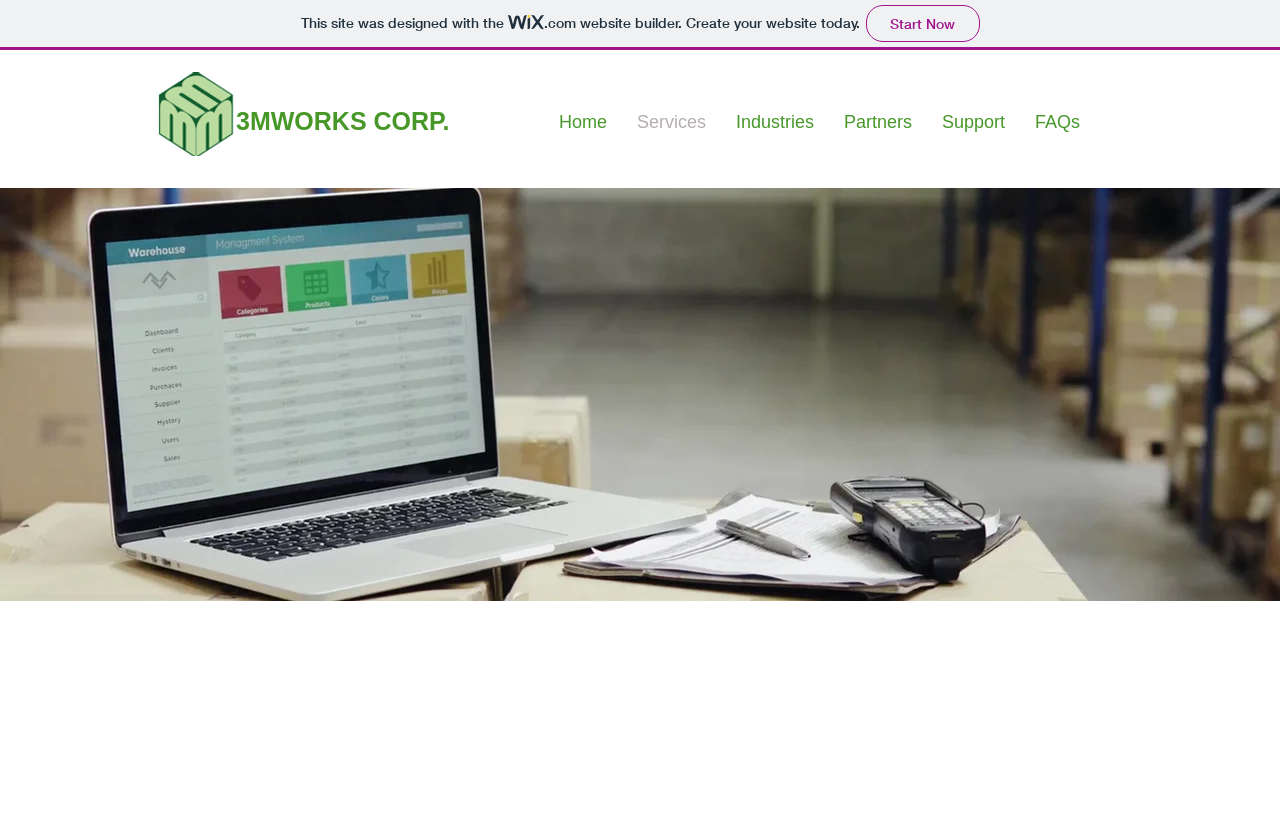Indicate the bounding box coordinates of the clickable region to achieve the following instruction: "view services offered."

[0.256, 0.607, 0.541, 0.67]